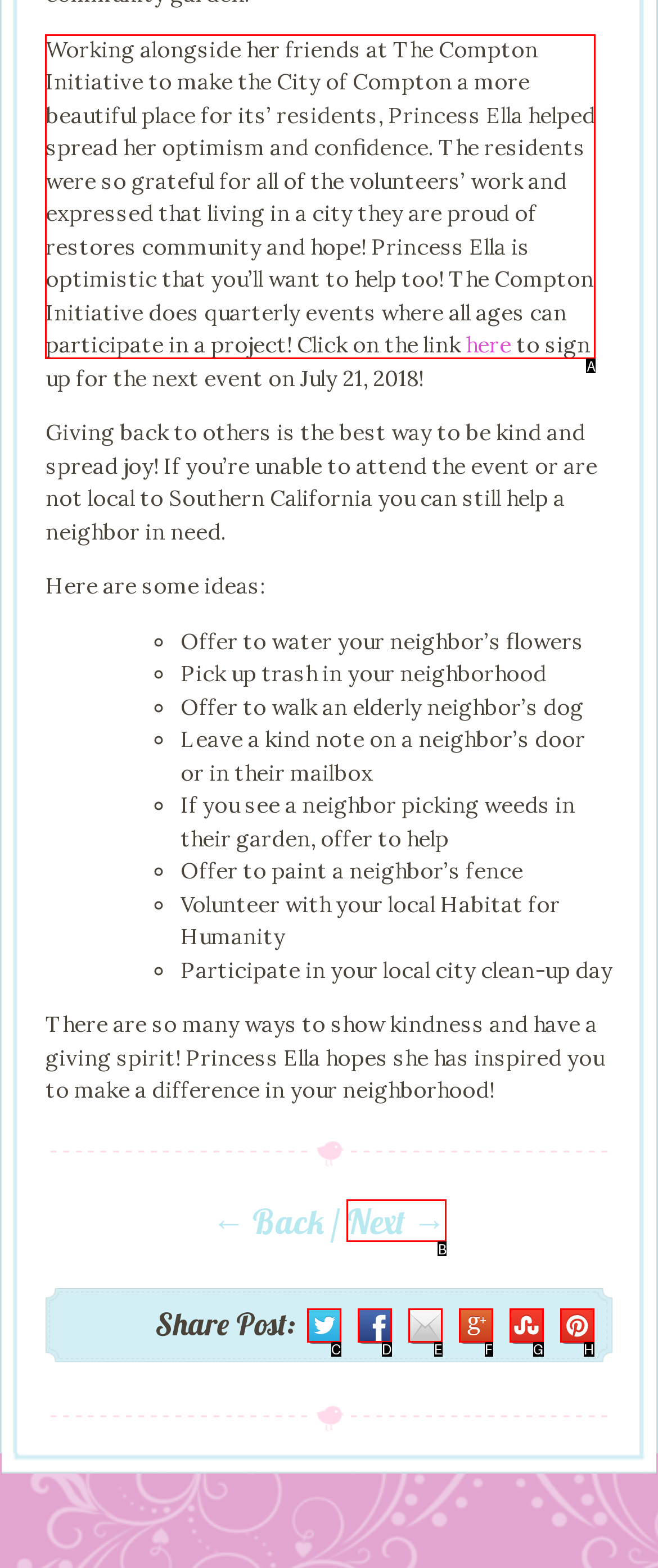For the task: Click on the link to learn more about The Compton Initiative, identify the HTML element to click.
Provide the letter corresponding to the right choice from the given options.

A